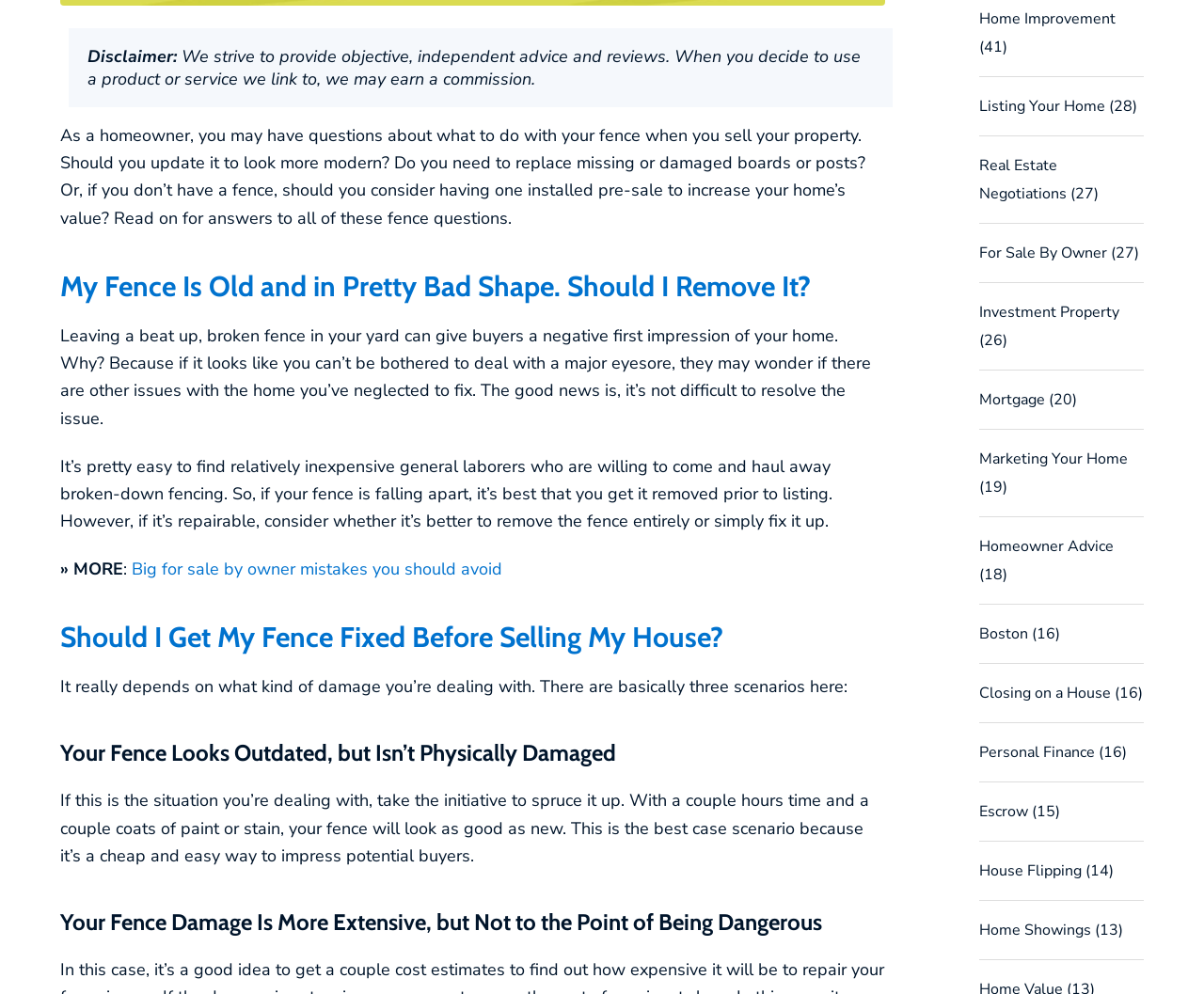Provide the bounding box coordinates in the format (top-left x, top-left y, bottom-right x, bottom-right y). All values are floating point numbers between 0 and 1. Determine the bounding box coordinate of the UI element described as: Marketing Your Home (19)

[0.813, 0.451, 0.936, 0.5]